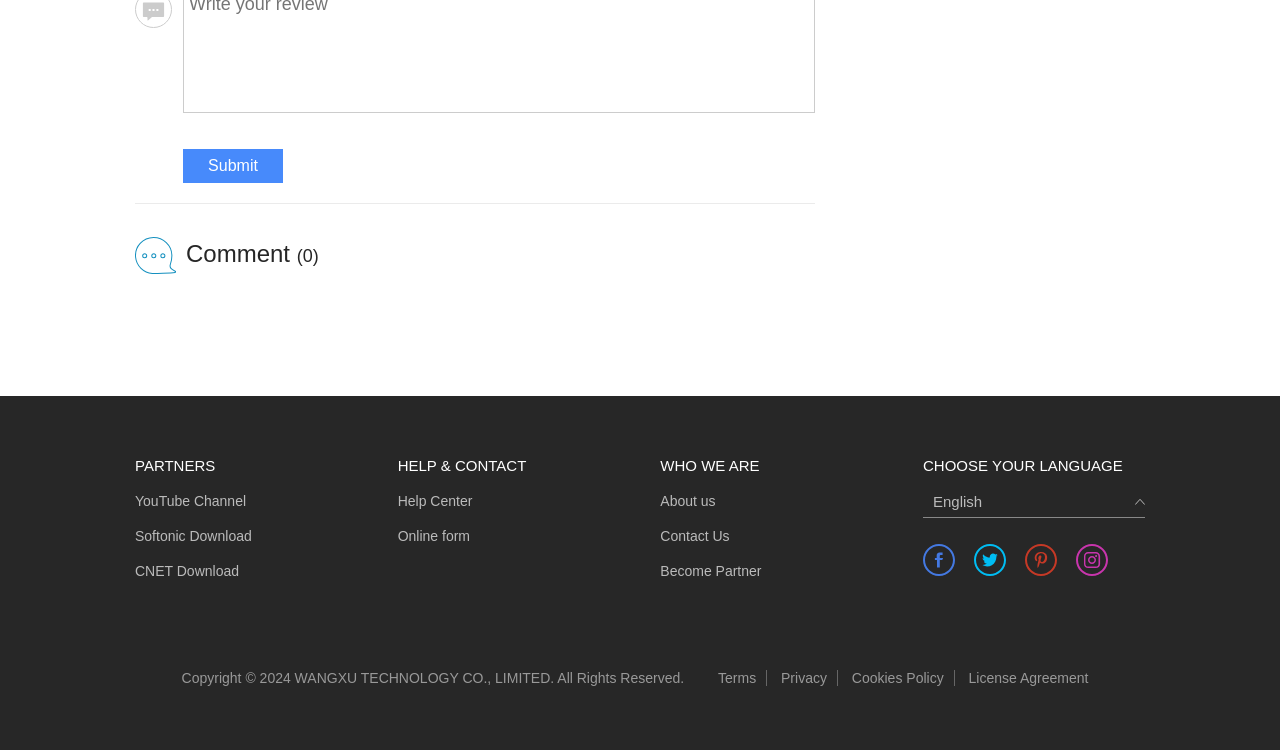Provide the bounding box coordinates in the format (top-left x, top-left y, bottom-right x, bottom-right y). All values are floating point numbers between 0 and 1. Determine the bounding box coordinate of the UI element described as: Softonic Download

[0.105, 0.695, 0.197, 0.735]